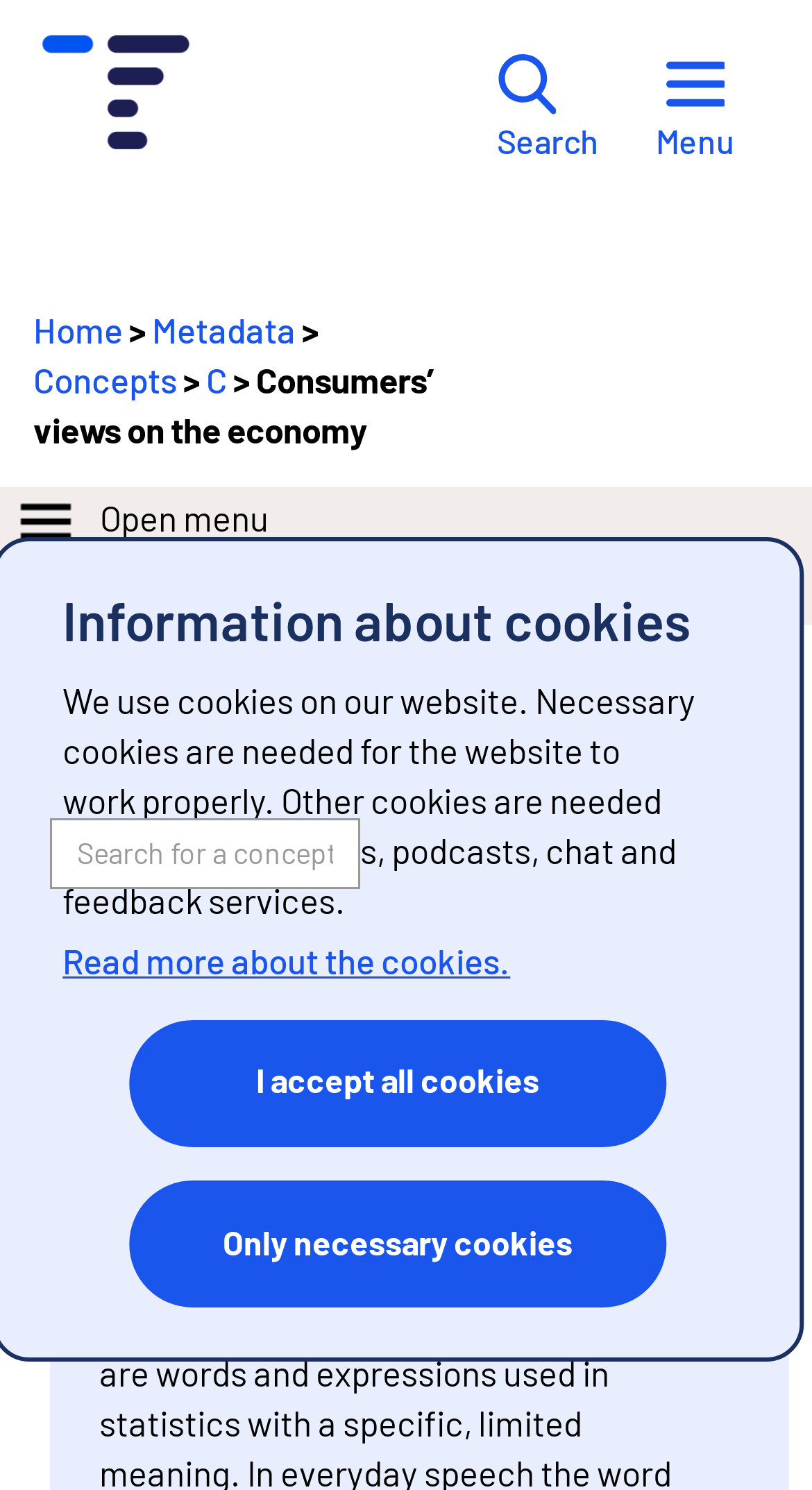Using the information shown in the image, answer the question with as much detail as possible: What is the search function for on this webpage?

The search function on this webpage is designed to search for concepts. Users can enter a keyword or phrase in the search box and click the 'Search' button to find related concepts.